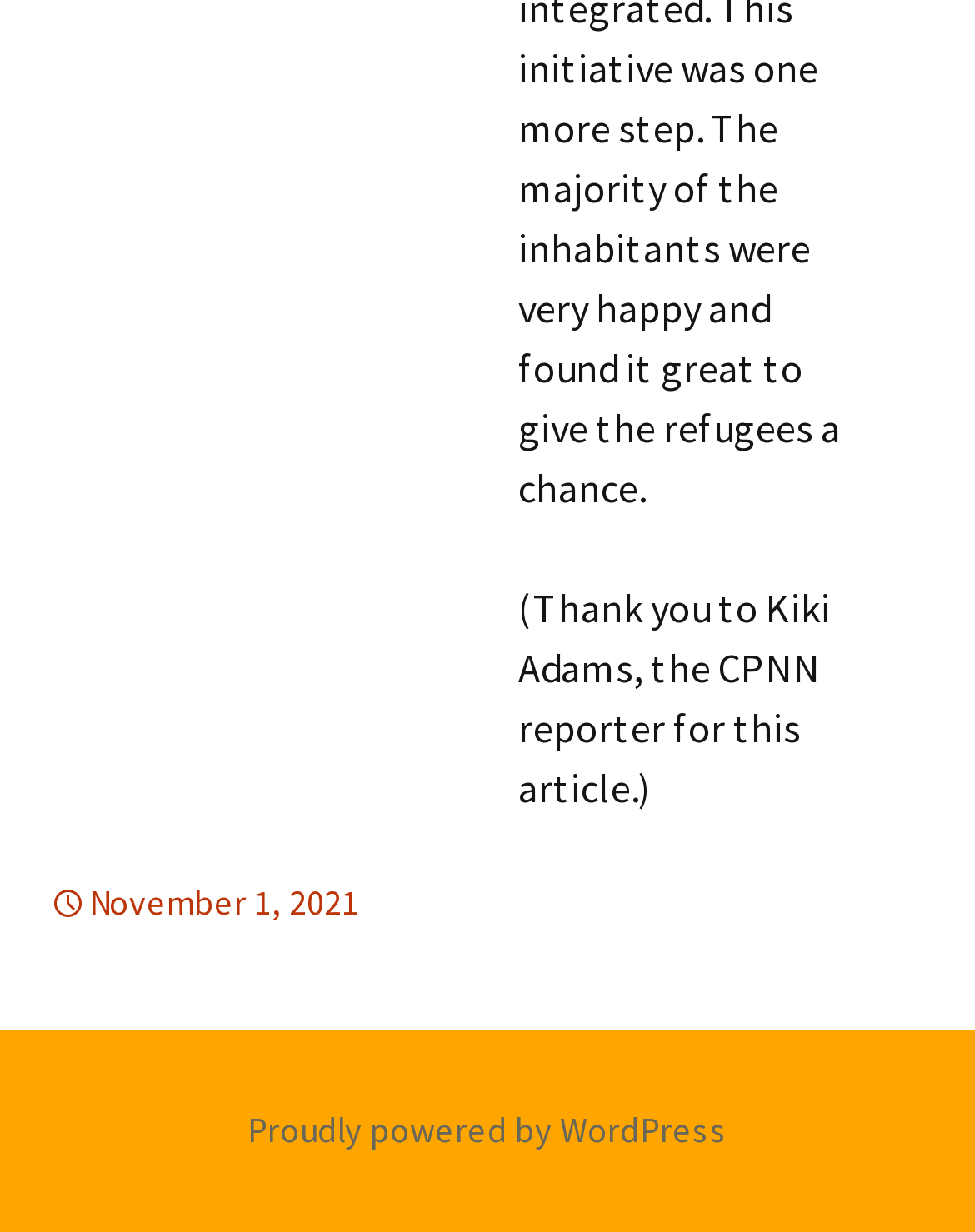What is the region mentioned in the article?
Answer the question using a single word or phrase, according to the image.

Europe